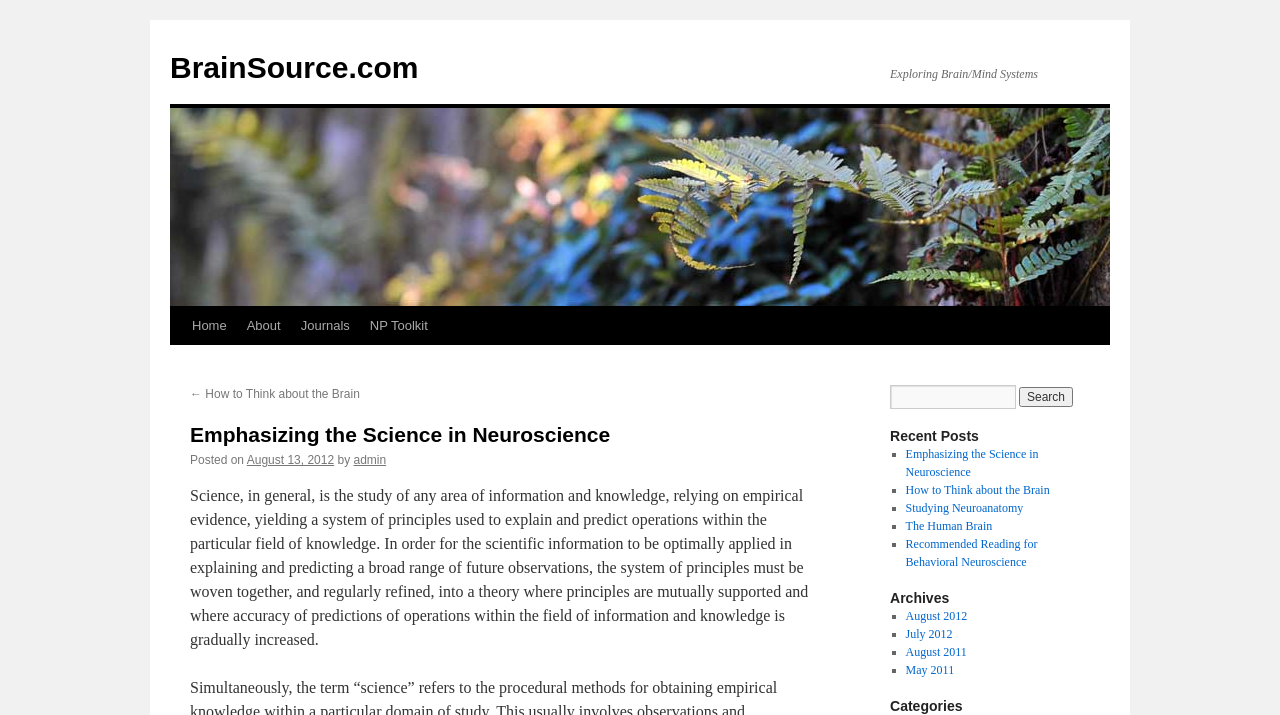Identify the bounding box of the UI element that matches this description: "BrainSource.com".

[0.133, 0.071, 0.327, 0.117]